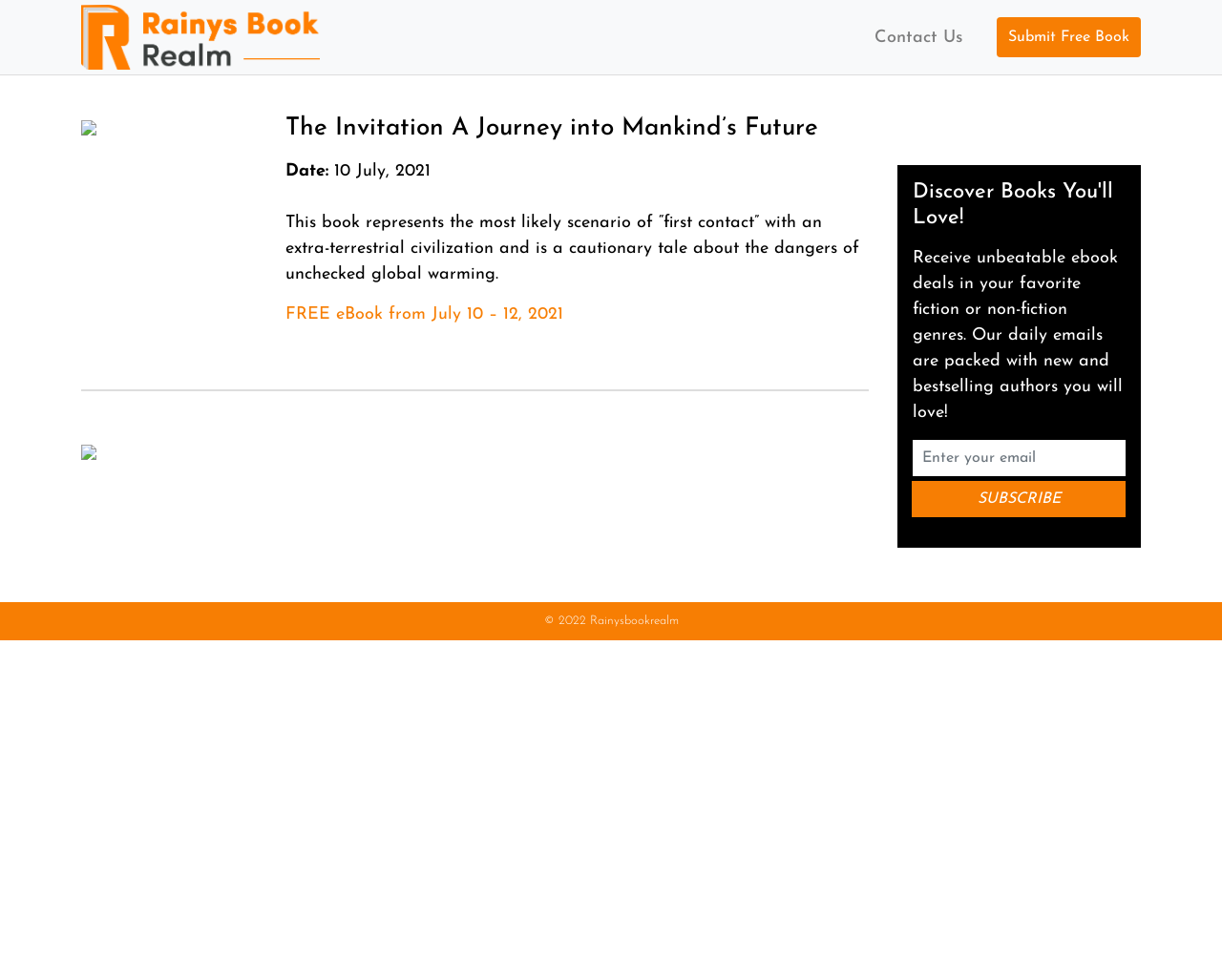What is the call-to-action button?
Please answer the question as detailed as possible based on the image.

The call-to-action button can be found below the textbox, and it says 'Subscribe', suggesting that it is used to submit the email address and complete the subscription process.